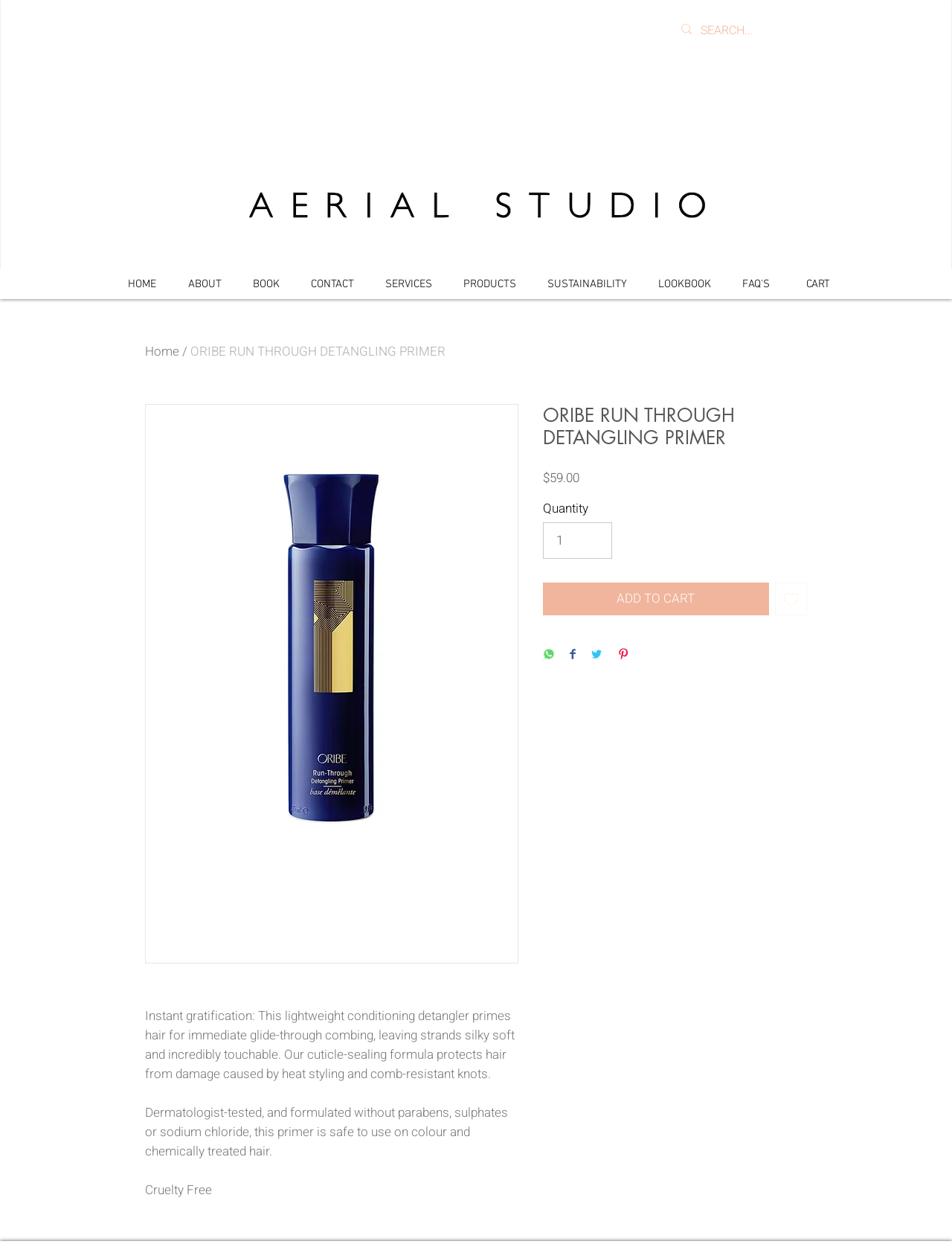Provide an in-depth caption for the contents of the webpage.

This webpage is about a hair care product, specifically the Oribe Run Through Detangling Primer. At the top left corner, there is a logo and a navigation menu with links to different sections of the website, including Home, About, Book, Contact, Services, Products, Sustainability, Lookbook, and FAQ's. 

On the top right corner, there is a search bar and a cart link. Below the navigation menu, there is a main content area that takes up most of the page. 

In the main content area, there is an article about the Oribe Run Through Detangling Primer. At the top, there is a link to the Home page, followed by a breadcrumb trail. Below that, there is a large image of the product, and then a description of the product, which mentions its benefits, ingredients, and features. 

The description is divided into three paragraphs, with the first paragraph describing the product's benefits, the second paragraph mentioning its ingredients and features, and the third paragraph stating that it is cruelty-free. 

Below the description, there is a heading with the product name, followed by the price, which is $59.00. There is also a quantity selector and an "Add to Cart" button. Additionally, there are buttons to add the product to a wishlist, share it on WhatsApp, Facebook, Twitter, or Pinterest.